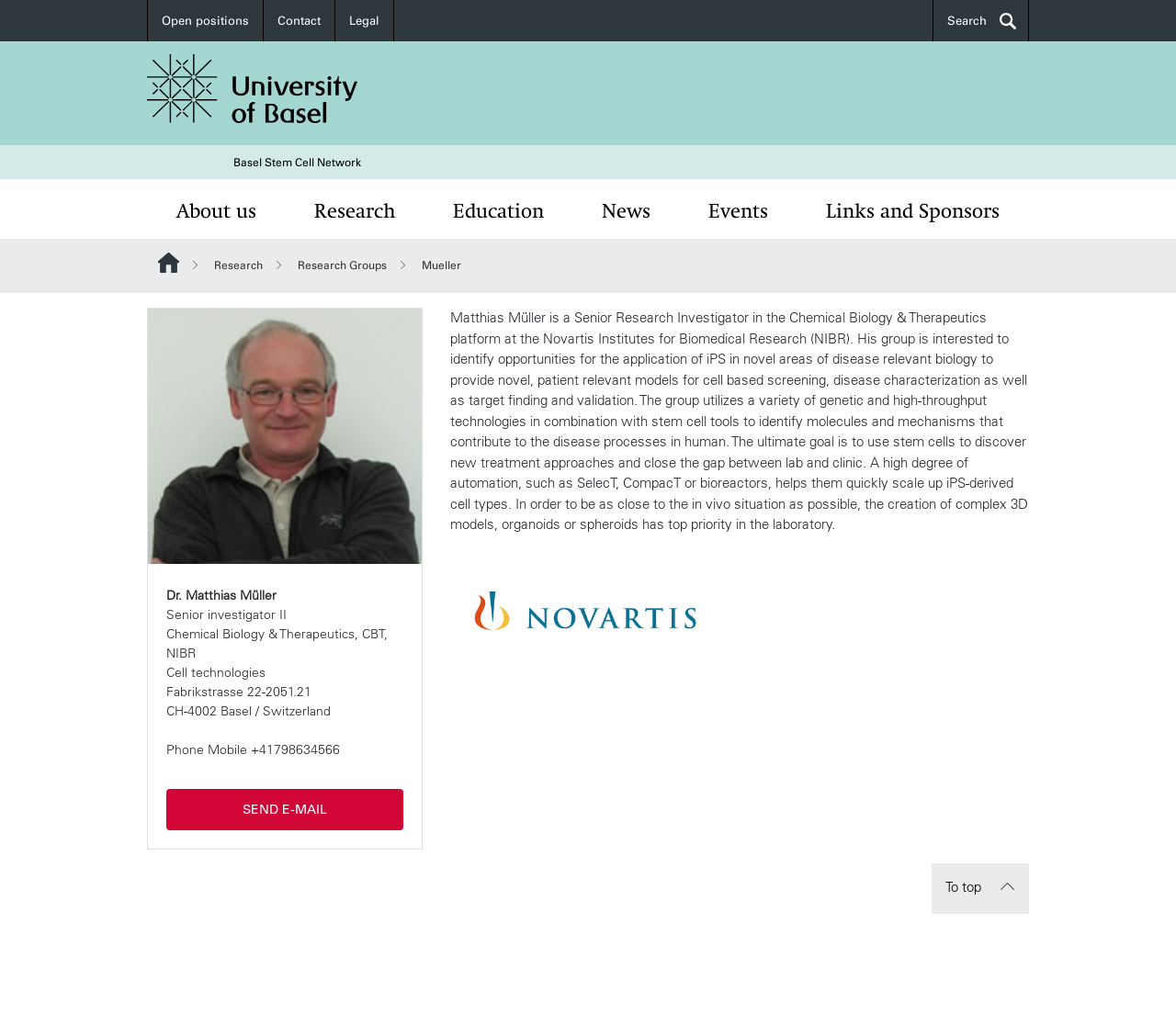What is the phone number of Matthias Müller?
Please provide a full and detailed response to the question.

I found the answer by looking at the webpage content, specifically the section that describes the person's contact information, where it lists the phone number.